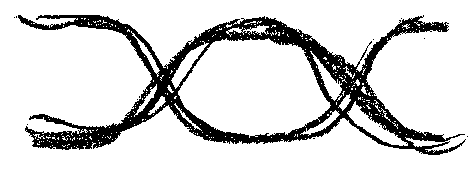What is the website's focus related to?
Please respond to the question thoroughly and include all relevant details.

The artistic depiction of the image aligns with the website's focus on audio performance, particularly related to jitter phenomena, reflecting the website's dedication to audiophiles and recording engineers seeking better understanding and solutions for audio quality.